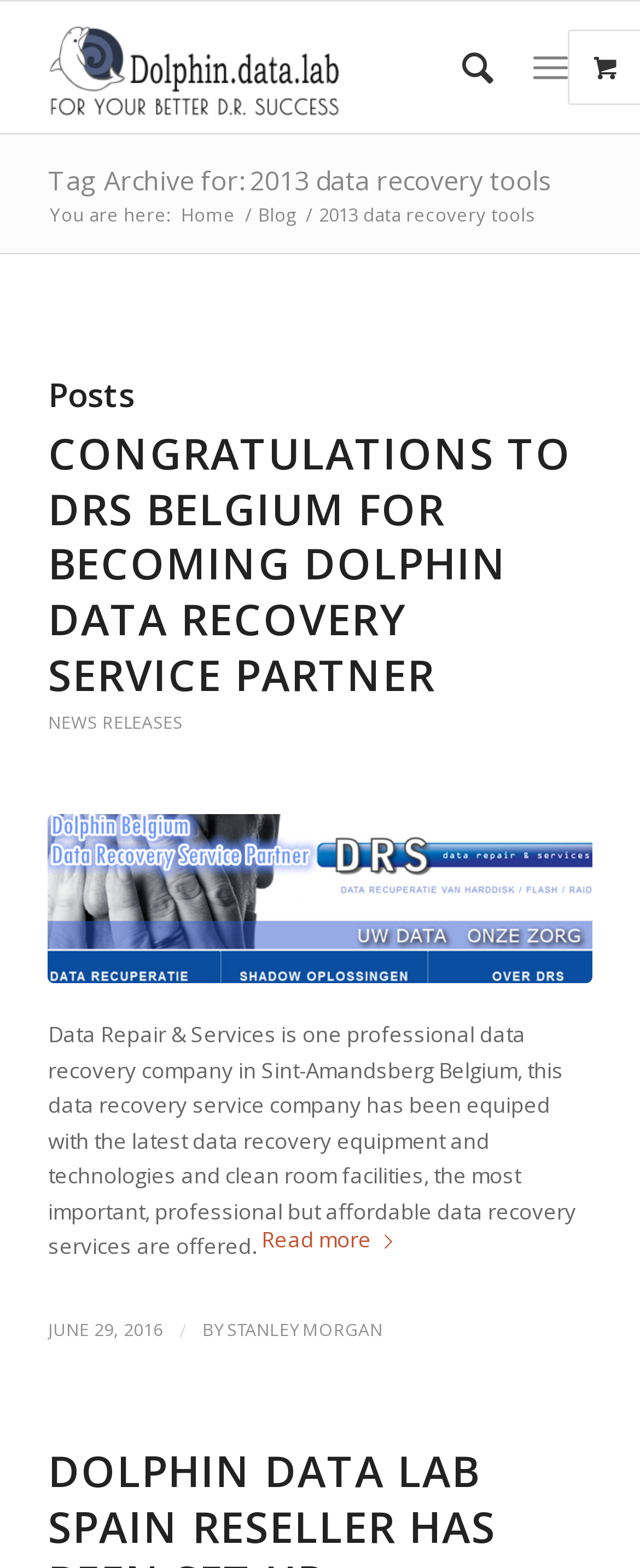Describe every aspect of the webpage comprehensively.

The webpage is an archive page for "2013 data recovery tools" on the Dolphin Data Lab website. At the top left, there is a logo of Dolphin Data Lab, which is an image. Next to the logo, there are two menu items: "Search" and "Menu". 

Below the logo and menu items, there is a heading that reads "Tag Archive for: 2013 data recovery tools". Underneath this heading, there is a breadcrumb navigation section that shows the current location of the page, with links to "Home" and "Blog". 

The main content of the page is a list of posts, with the heading "Posts" at the top. The first post has a heading that reads "CONGRATULATIONS TO DRS BELGIUM FOR BECOMING DOLPHIN DATA RECOVERY SERVICE PARTNER", and it includes a link to the full news release. Below the heading, there is a brief summary of the news release, followed by a "Read more" link. The post also includes the date "JUNE 29, 2016" and the author's name "STANLEY MORGAN".